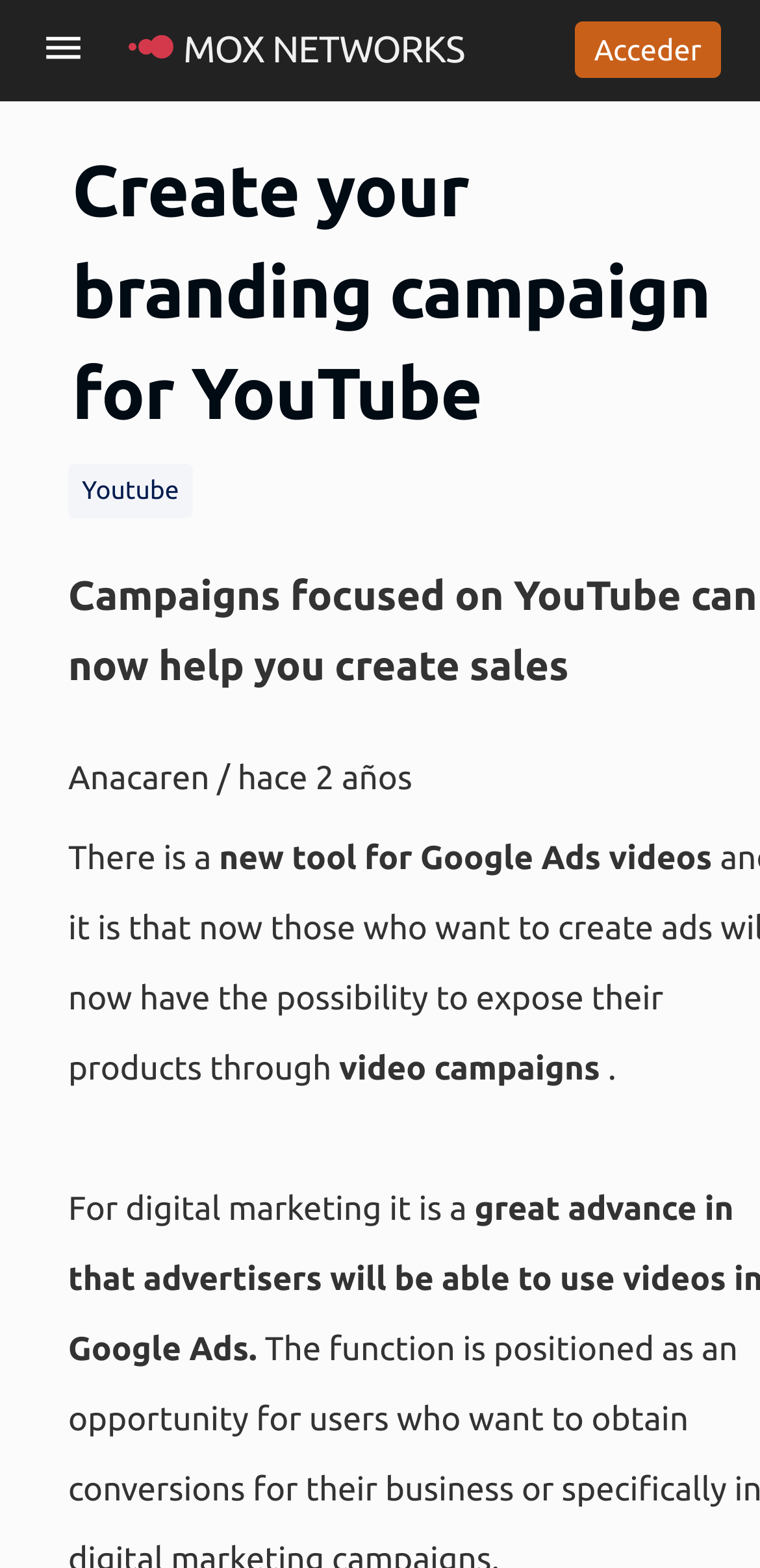Please find the main title text of this webpage.

Create your branding campaign for YouTube